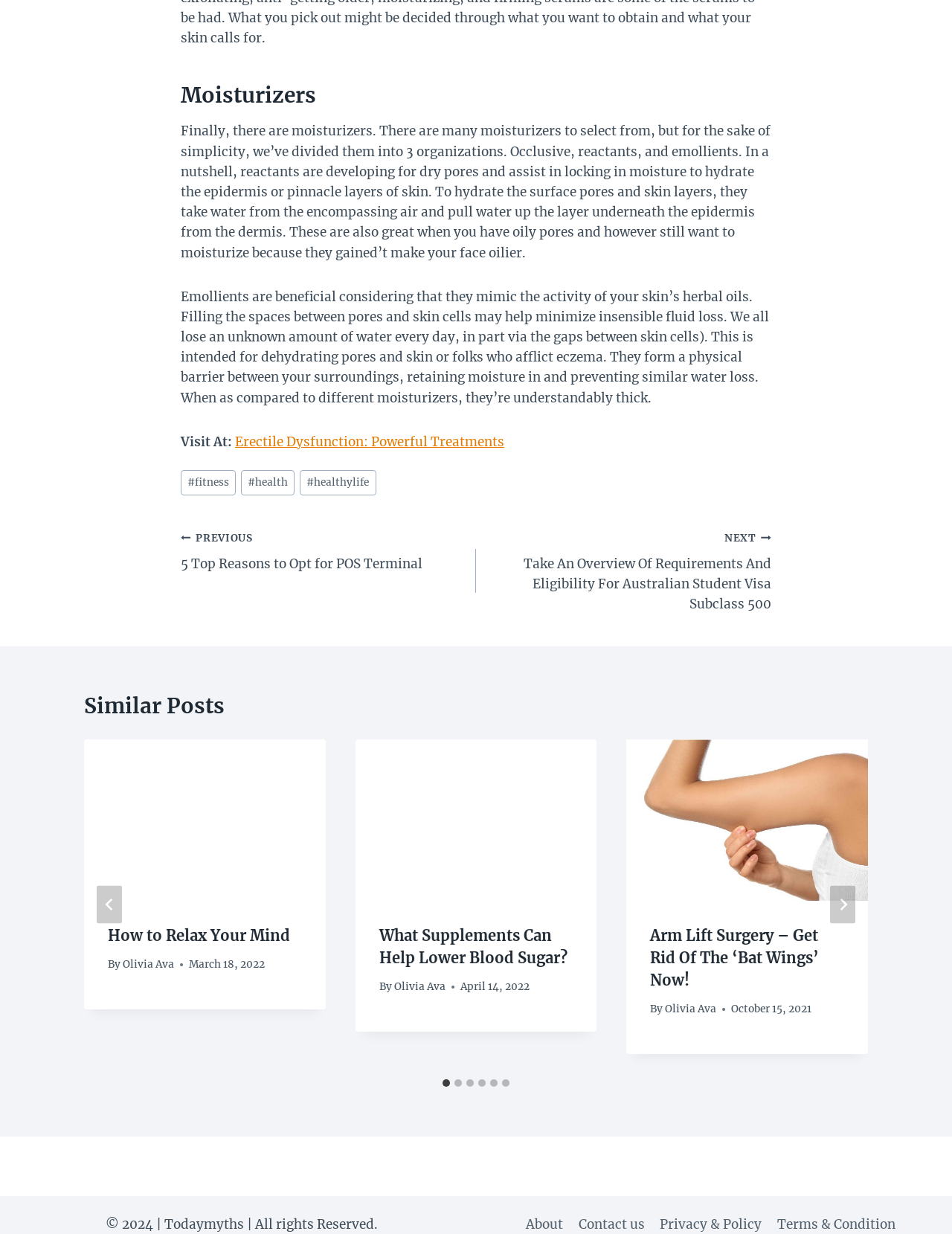Answer the following query with a single word or phrase:
What is the main topic of the webpage?

Moisturizers